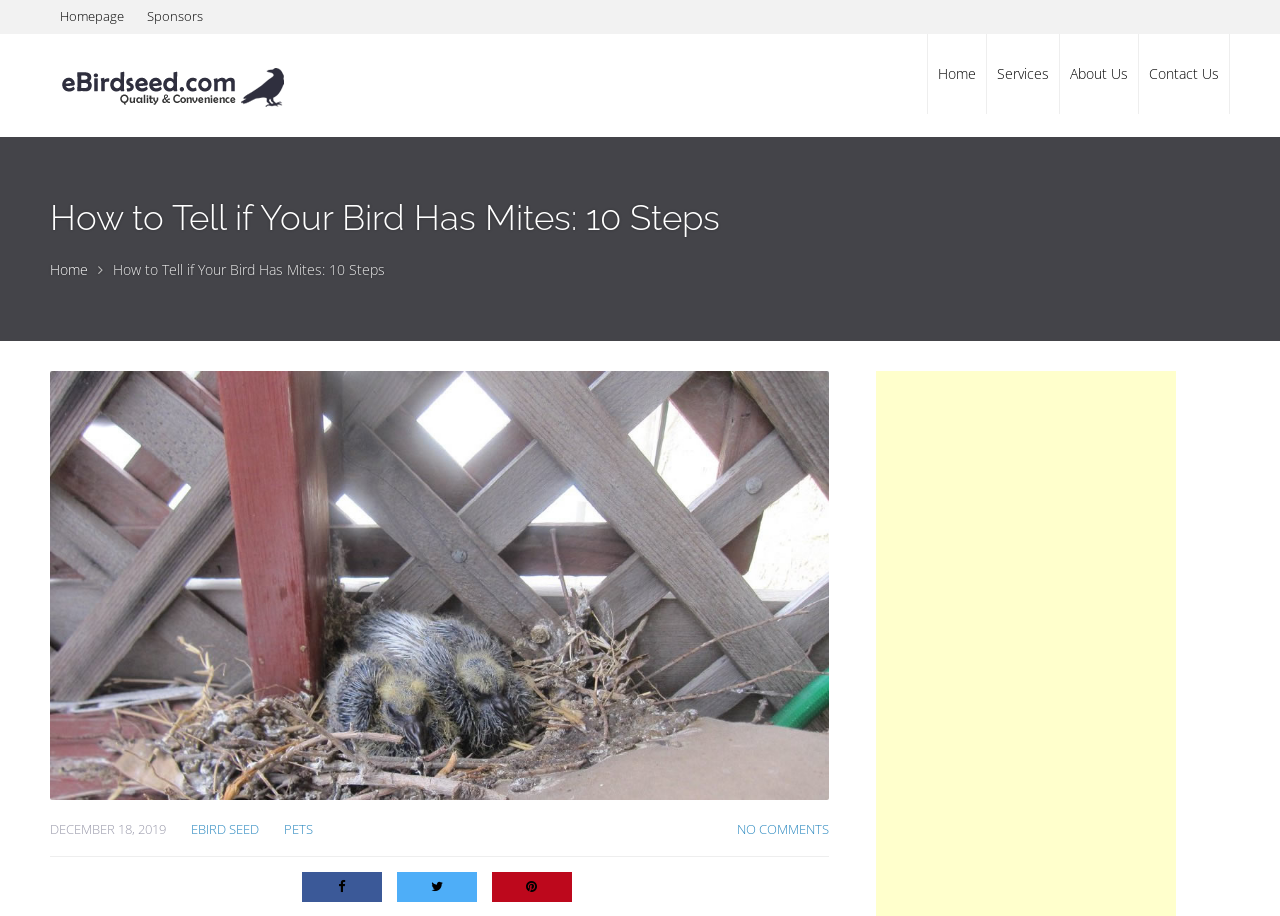Could you highlight the region that needs to be clicked to execute the instruction: "go to homepage"?

[0.039, 0.003, 0.105, 0.033]